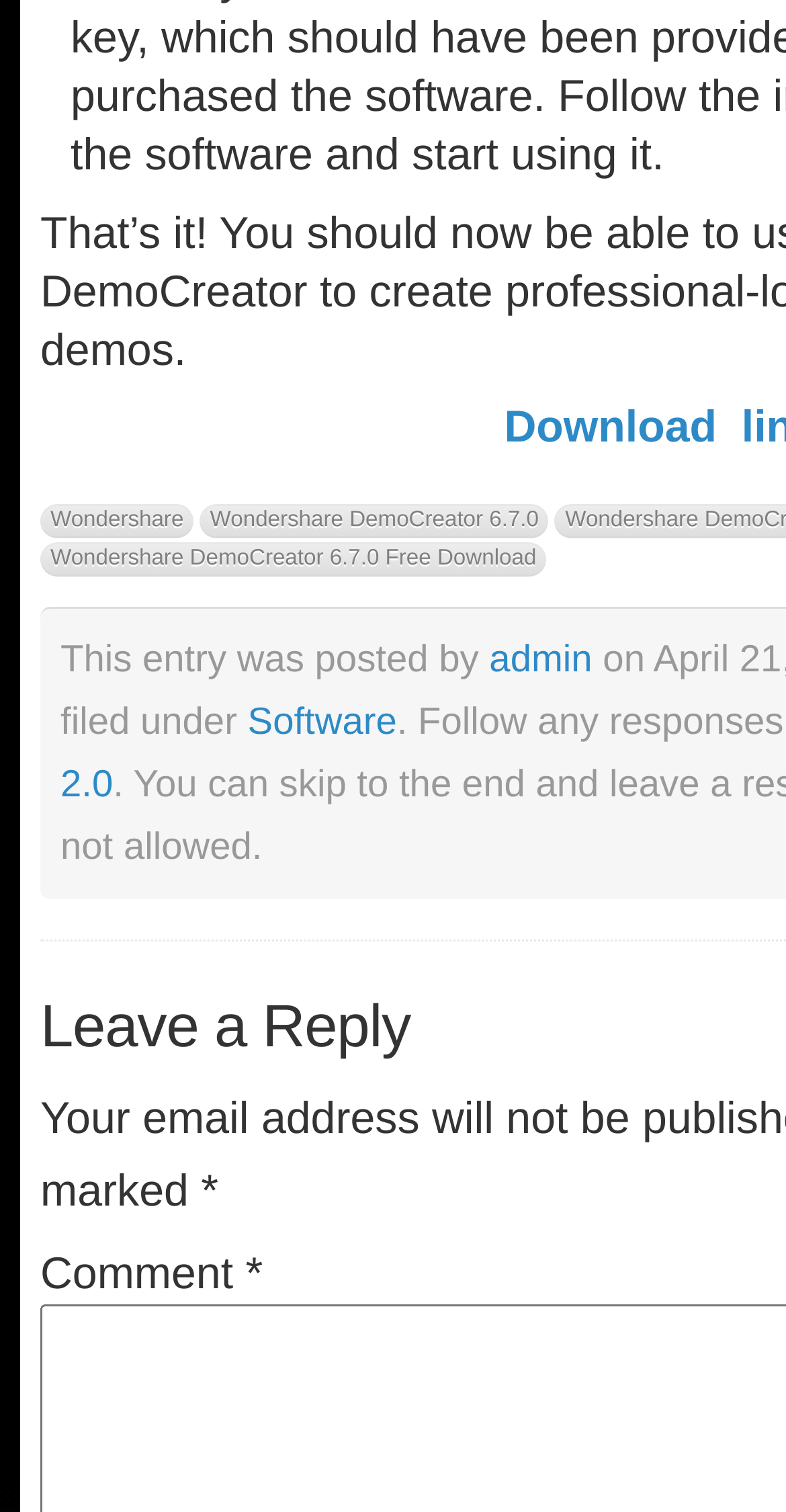Answer the following in one word or a short phrase: 
What is the name of the software?

DemoCreator 6.7.0